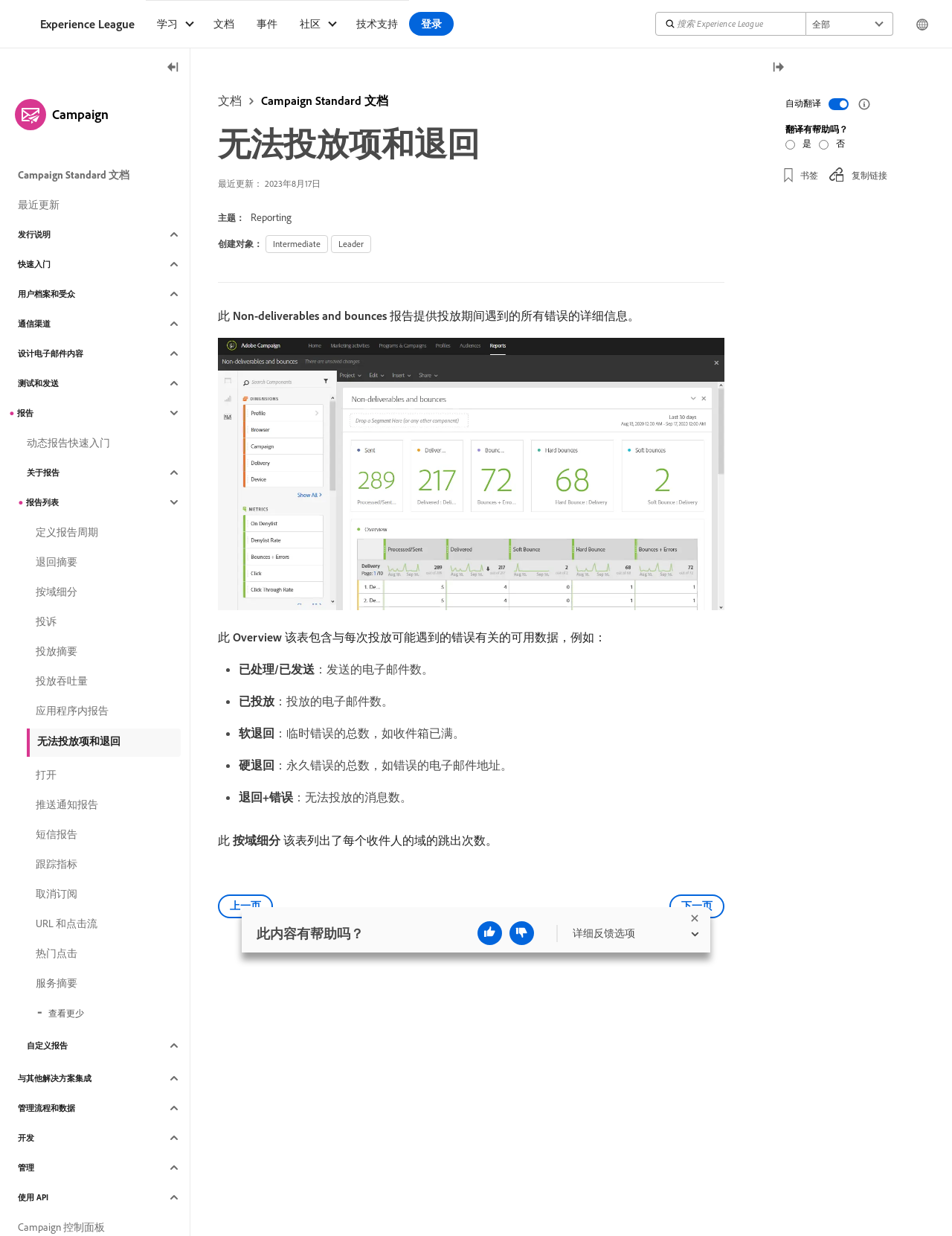What is the '退回+错误' metric?
Answer the question with as much detail as possible.

The '退回+错误' metric represents the total number of messages that cannot be delivered due to errors. This metric is important for users to track and analyze the delivery performance of their campaigns.